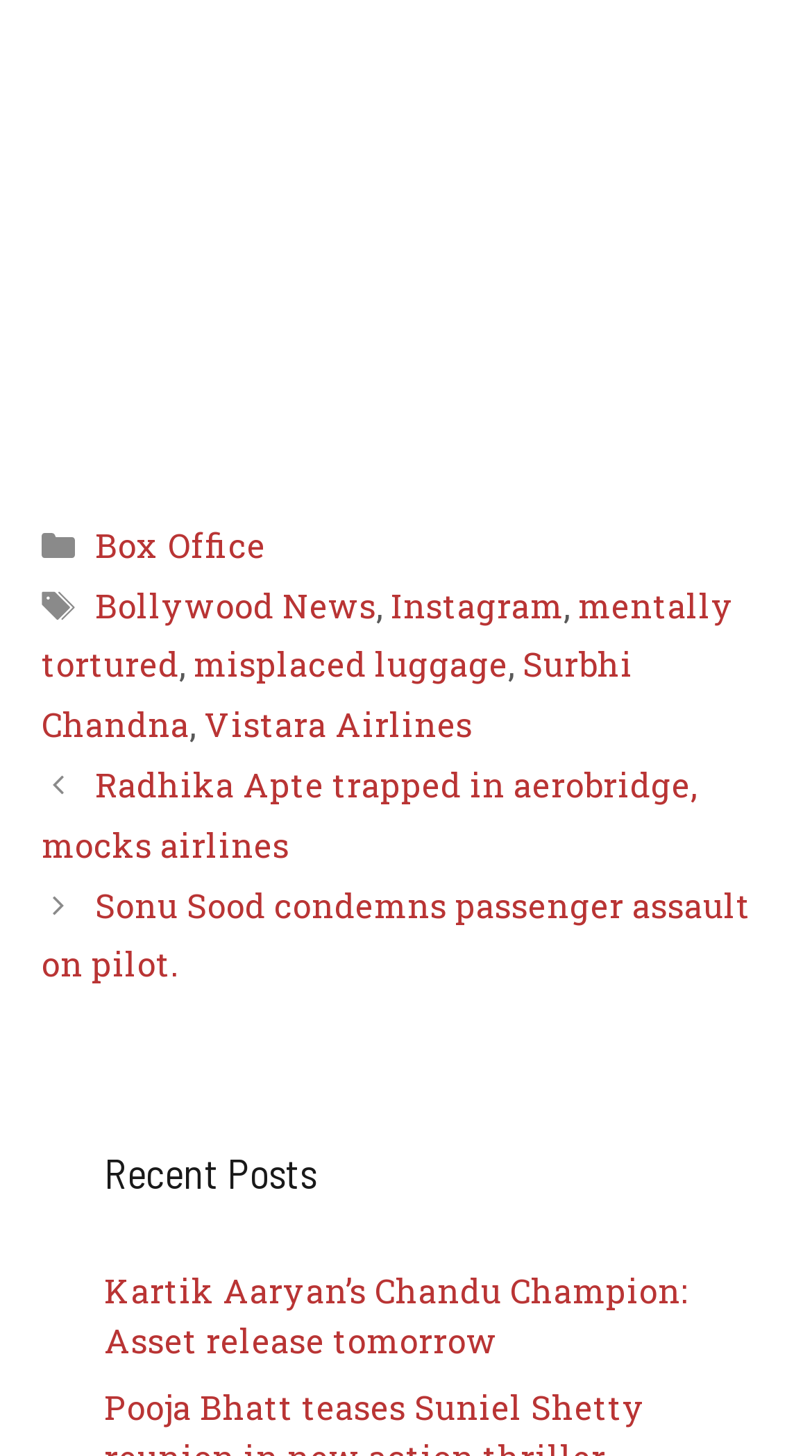What is the category of the post 'Radhika Apte trapped in aerobridge, mocks airlines'?
Provide a comprehensive and detailed answer to the question.

The post 'Radhika Apte trapped in aerobridge, mocks airlines' does not have a specific category mentioned, but it is listed under the 'Recent Posts' section, which suggests it is a news article or blog post.